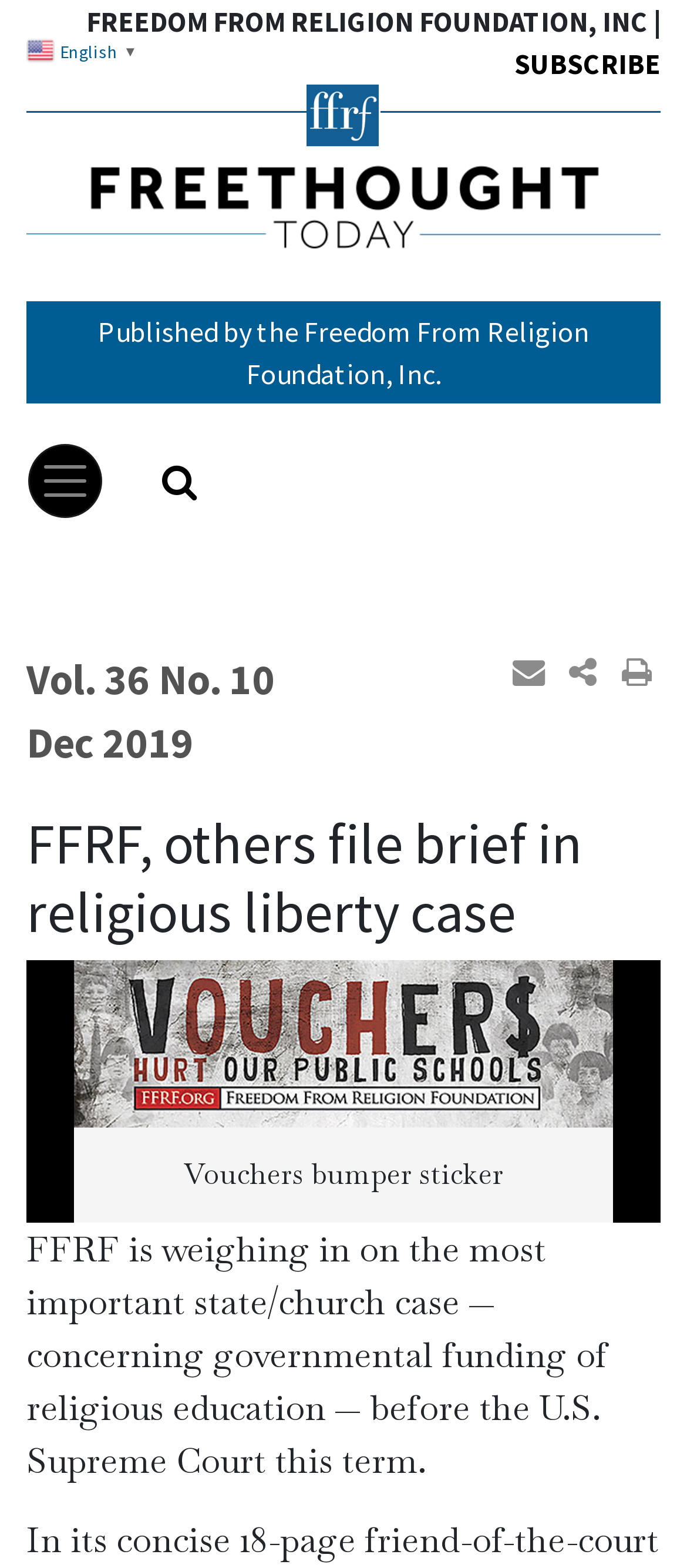What is the name of the organization?
Use the image to answer the question with a single word or phrase.

Freedom From Religion Foundation, Inc.